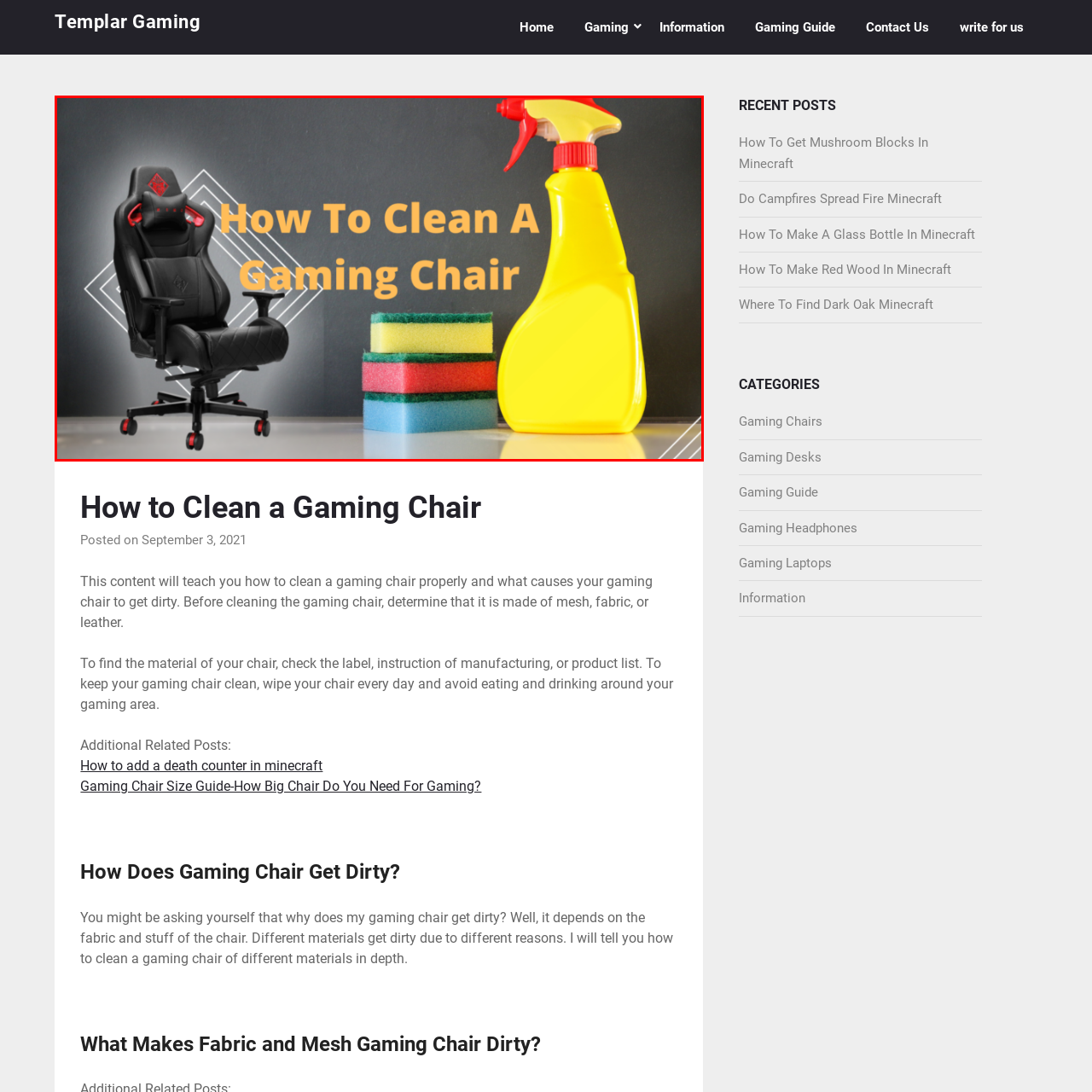Create an extensive description for the image inside the red frame.

The image depicts a stylish black gaming chair alongside cleaning supplies, highlighting the theme of chair maintenance. Prominently featured is a yellow spray bottle and a stack of colorful sponges, emphasizing the cleaning aspect. The text overlay reads "How To Clean A Gaming Chair," suggesting a guide or tutorial on maintaining the condition of gaming furniture. This visual aims to engage gamers looking to keep their chairs in top shape, addressing the common challenges of dirt accumulation and the importance of regular cleaning to prolong the chair's lifespan. The modern aesthetic of the chair contrasts with the practical cleaning supplies, creating a dynamic composition focused on both style and functionality.